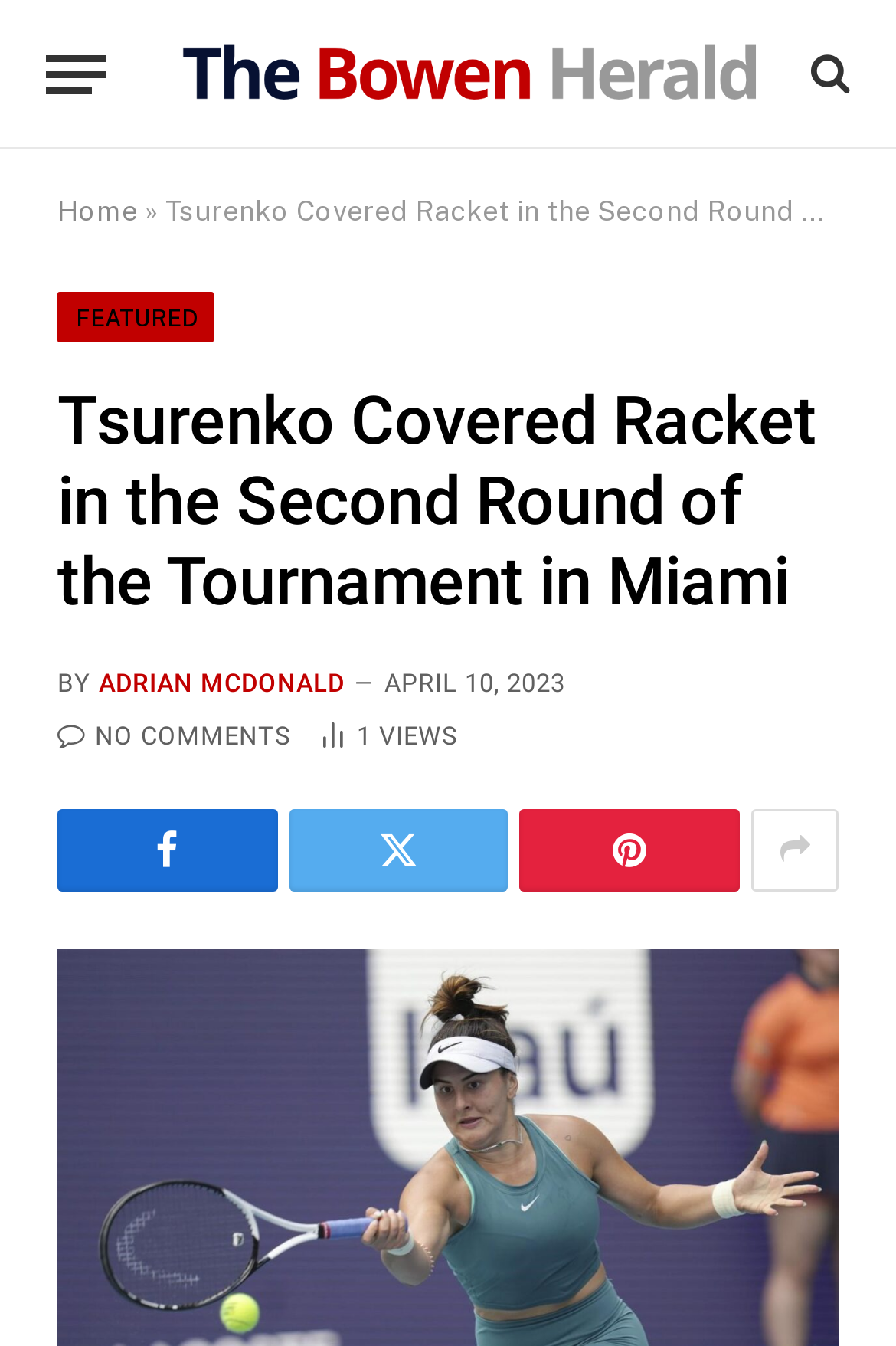How many article views are there?
Provide a detailed and well-explained answer to the question.

The number of article views can be found below the author's name, which is '1 Article Views'.